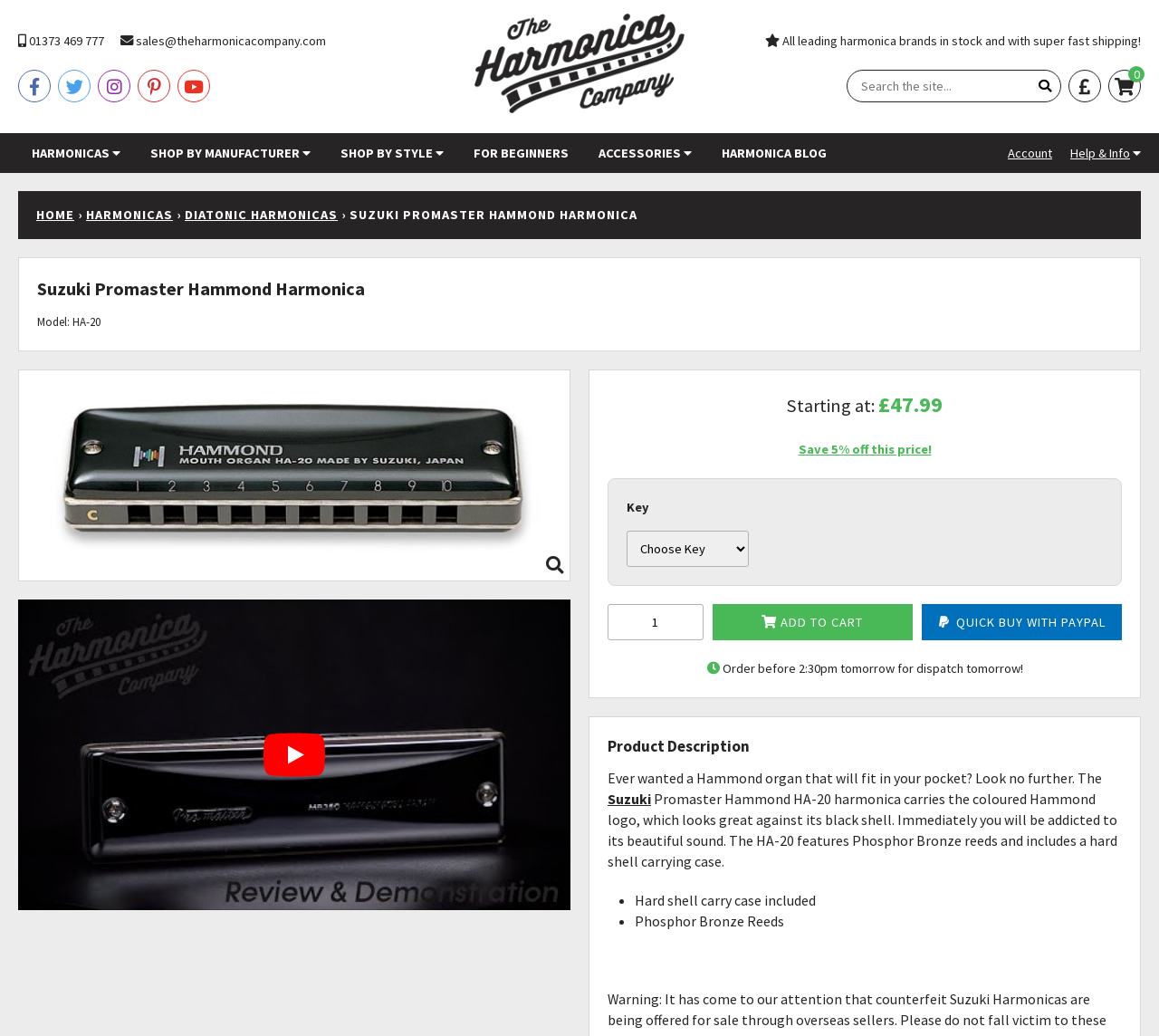Please provide a detailed answer to the question below by examining the image:
What is the price of the Suzuki Promaster Hammond Harmonica?

I found the price of the harmonica by looking at the 'Starting at:' section, which displays the price as £47.99.